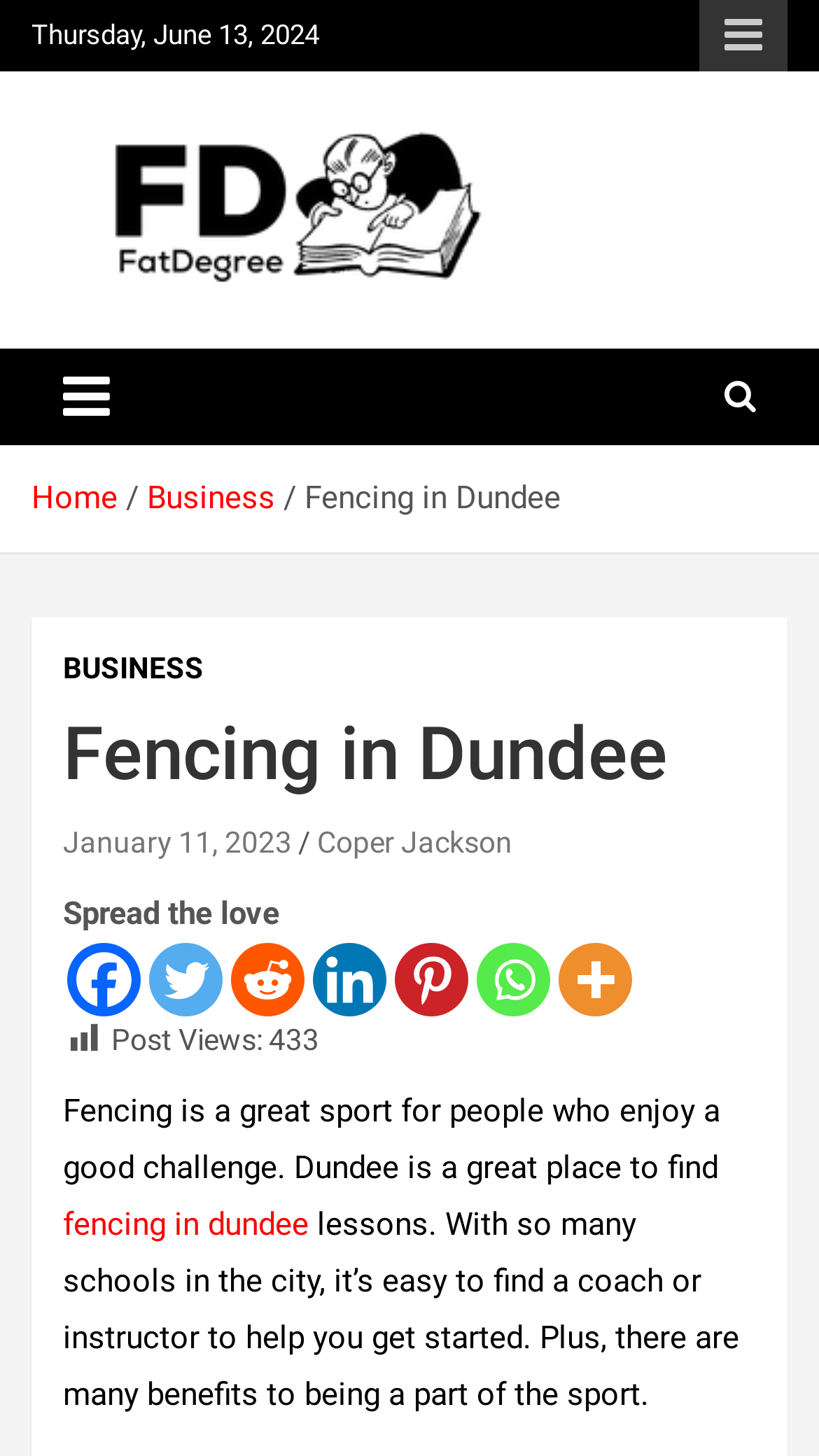Provide your answer in a single word or phrase: 
How many social media links are present?

7